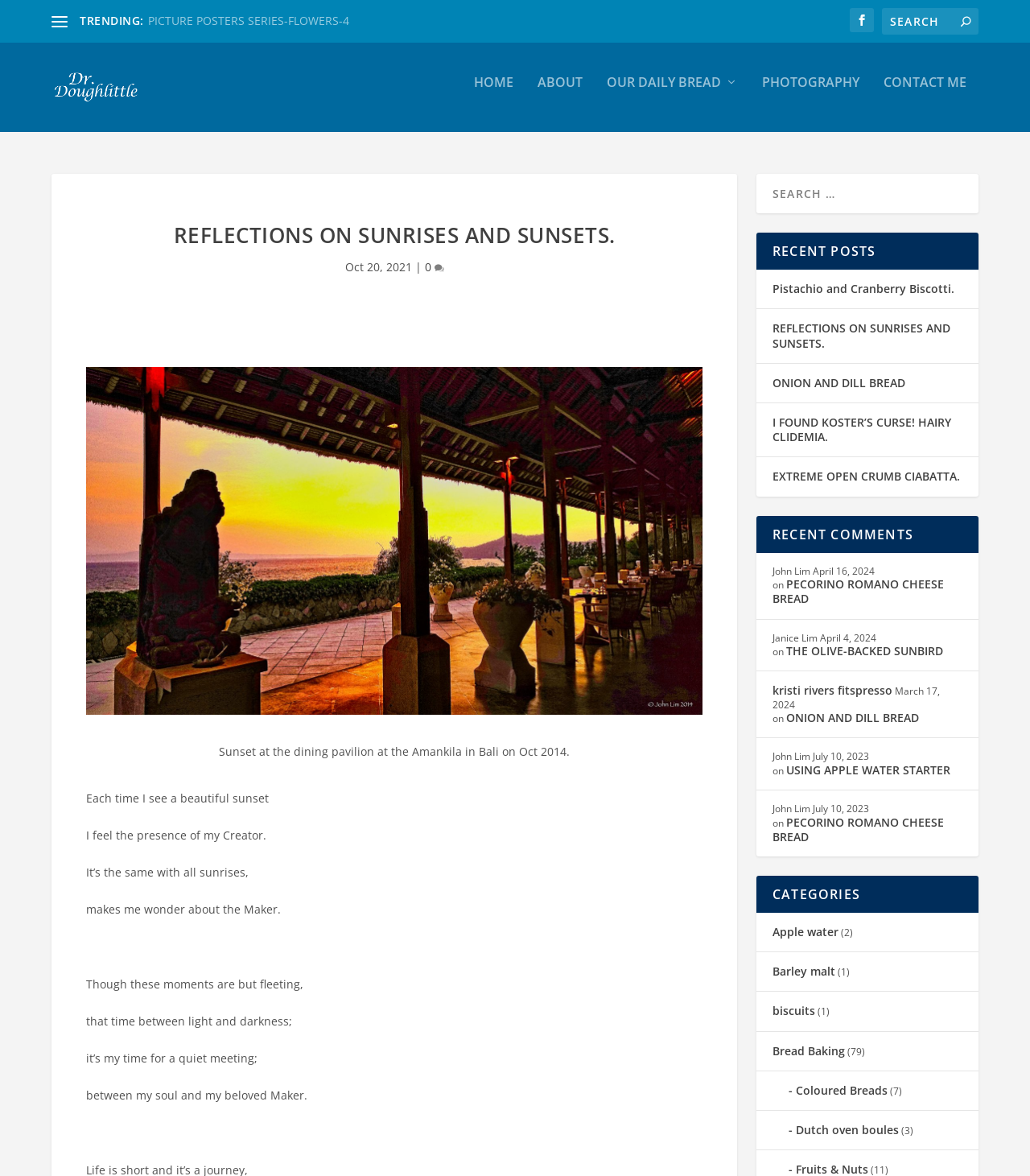Find the bounding box coordinates of the area to click in order to follow the instruction: "Read the article about sunrises and sunsets".

[0.097, 0.18, 0.669, 0.21]